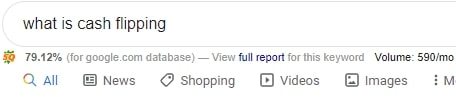What is the purpose of the surrounding text?
Please provide a single word or phrase answer based on the image.

To clarify and protect